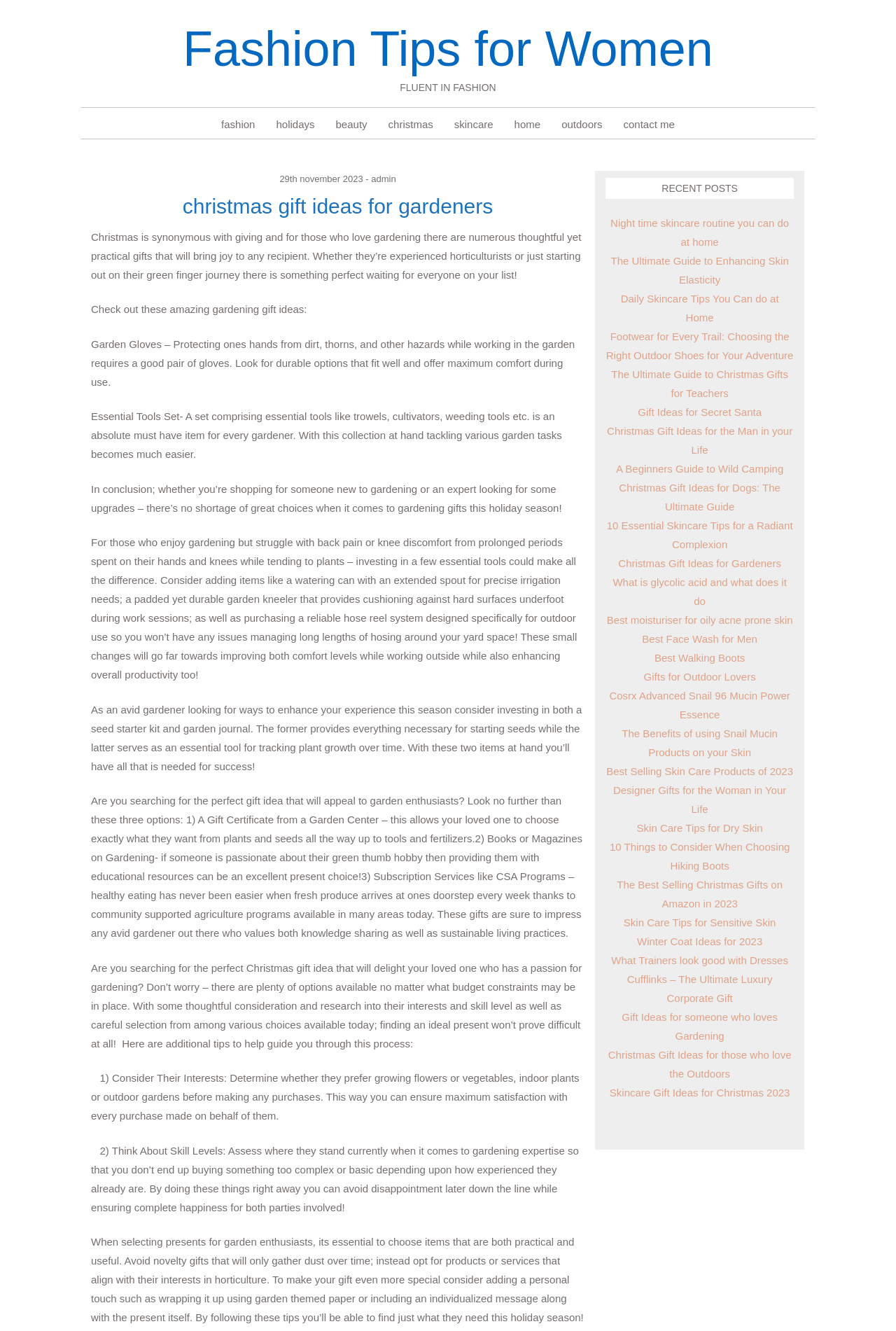Please determine the bounding box coordinates of the element to click on in order to accomplish the following task: "check out 'Recent Posts' section". Ensure the coordinates are four float numbers ranging from 0 to 1, i.e., [left, top, right, bottom].

[0.676, 0.134, 0.886, 0.149]